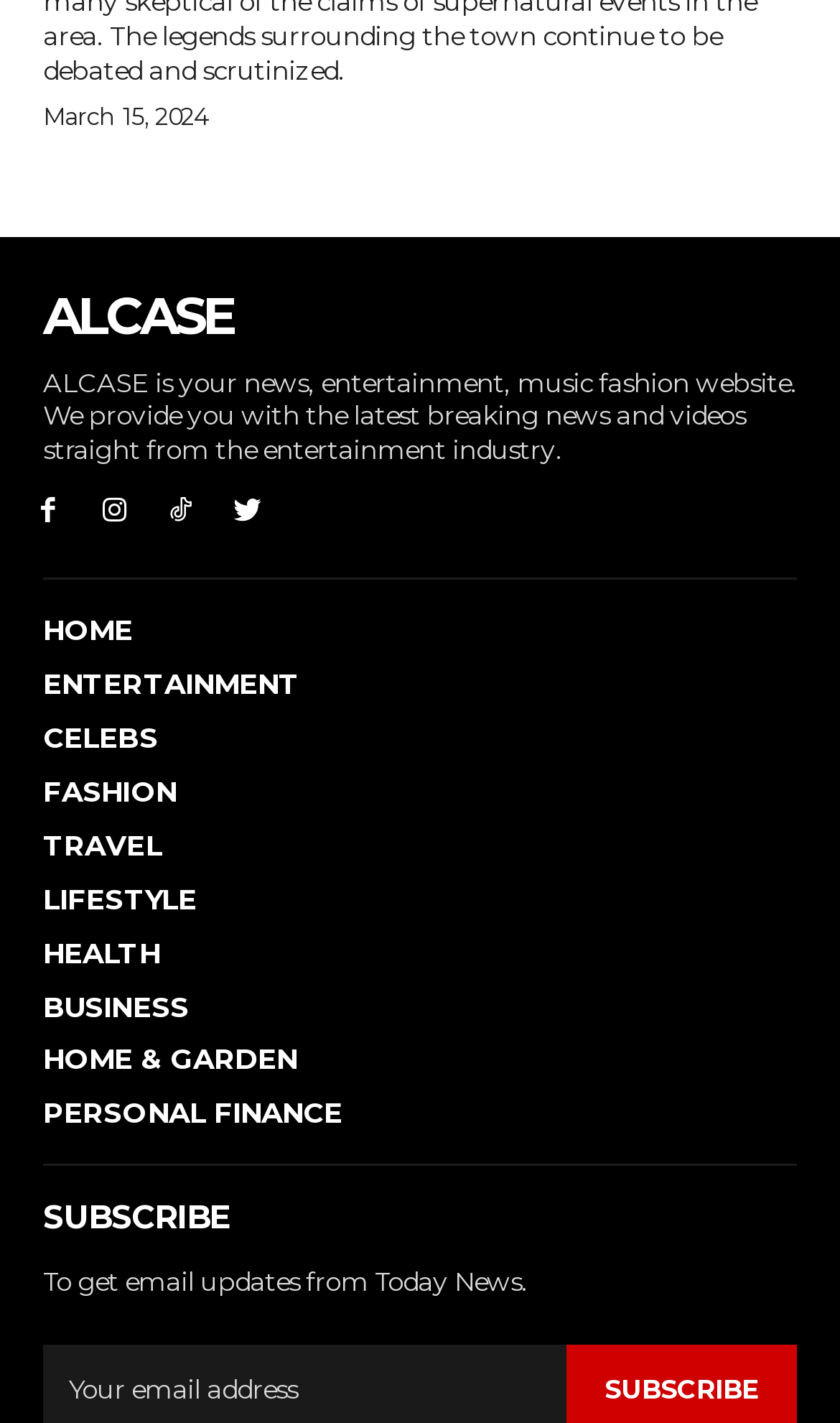Carefully examine the image and provide an in-depth answer to the question: What is the date displayed on the webpage?

The date is displayed at the top of the webpage, inside a time element, which is a child of the root element. The OCR text of this element is 'March 15, 2024'.